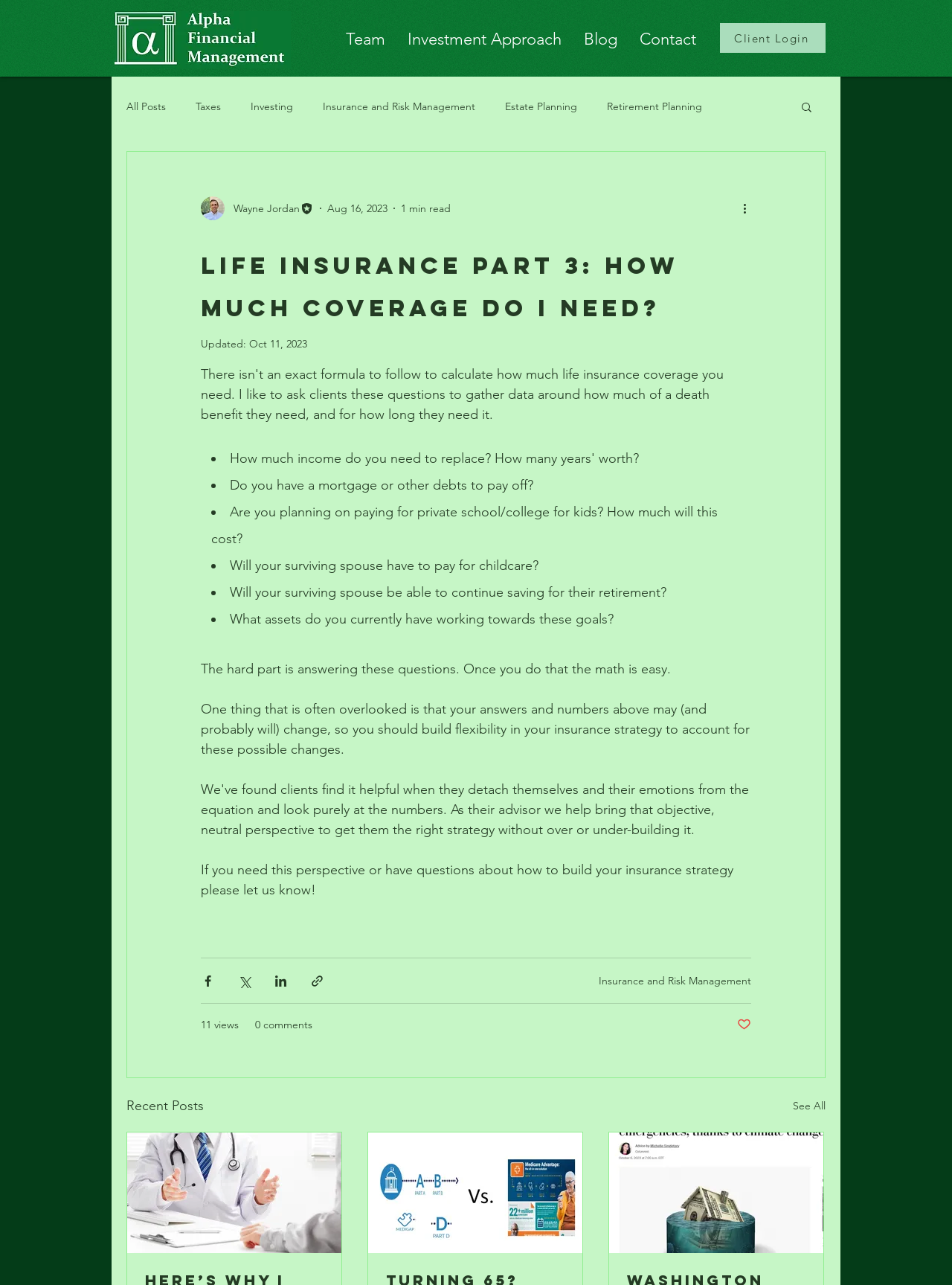Using the description "In the News", locate and provide the bounding box of the UI element.

[0.487, 0.124, 0.546, 0.134]